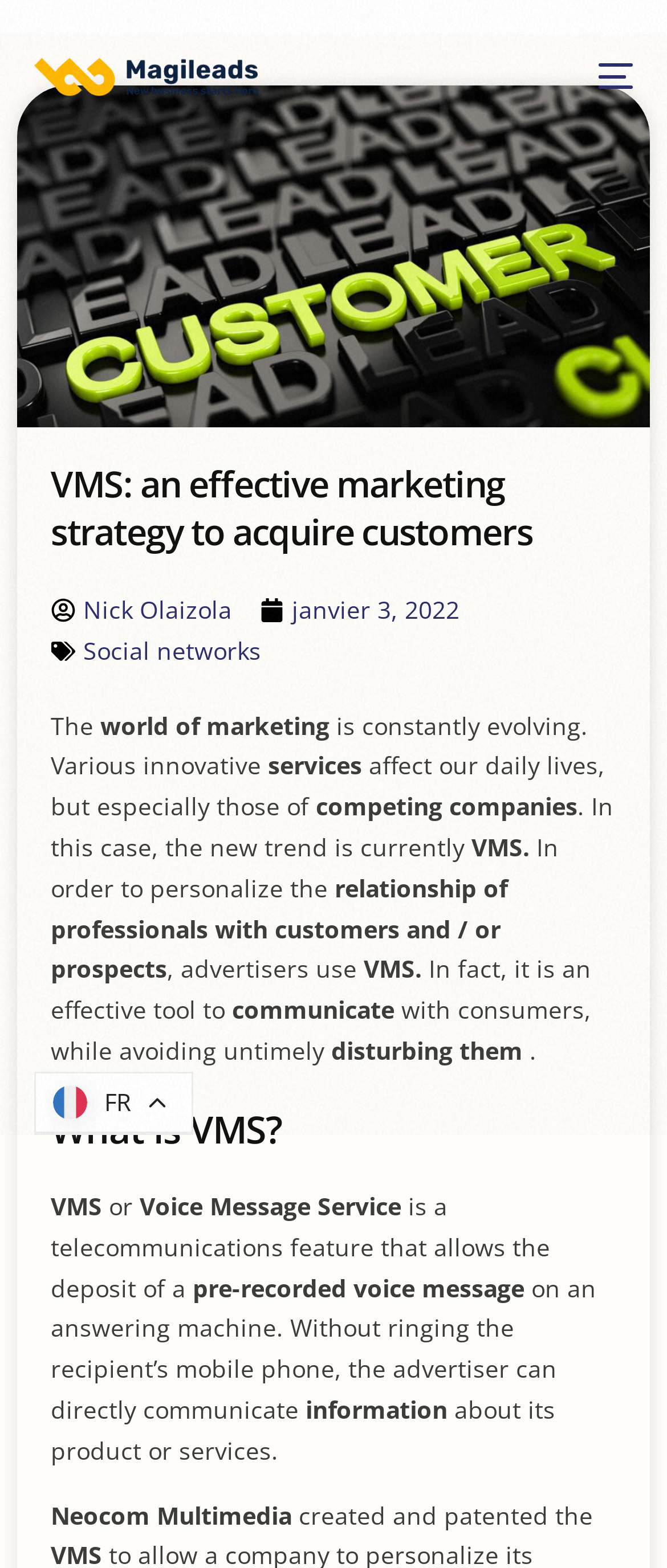Determine the bounding box of the UI element mentioned here: "janvier 3, 2022". The coordinates must be in the format [left, top, right, bottom] with values ranging from 0 to 1.

[0.389, 0.376, 0.689, 0.402]